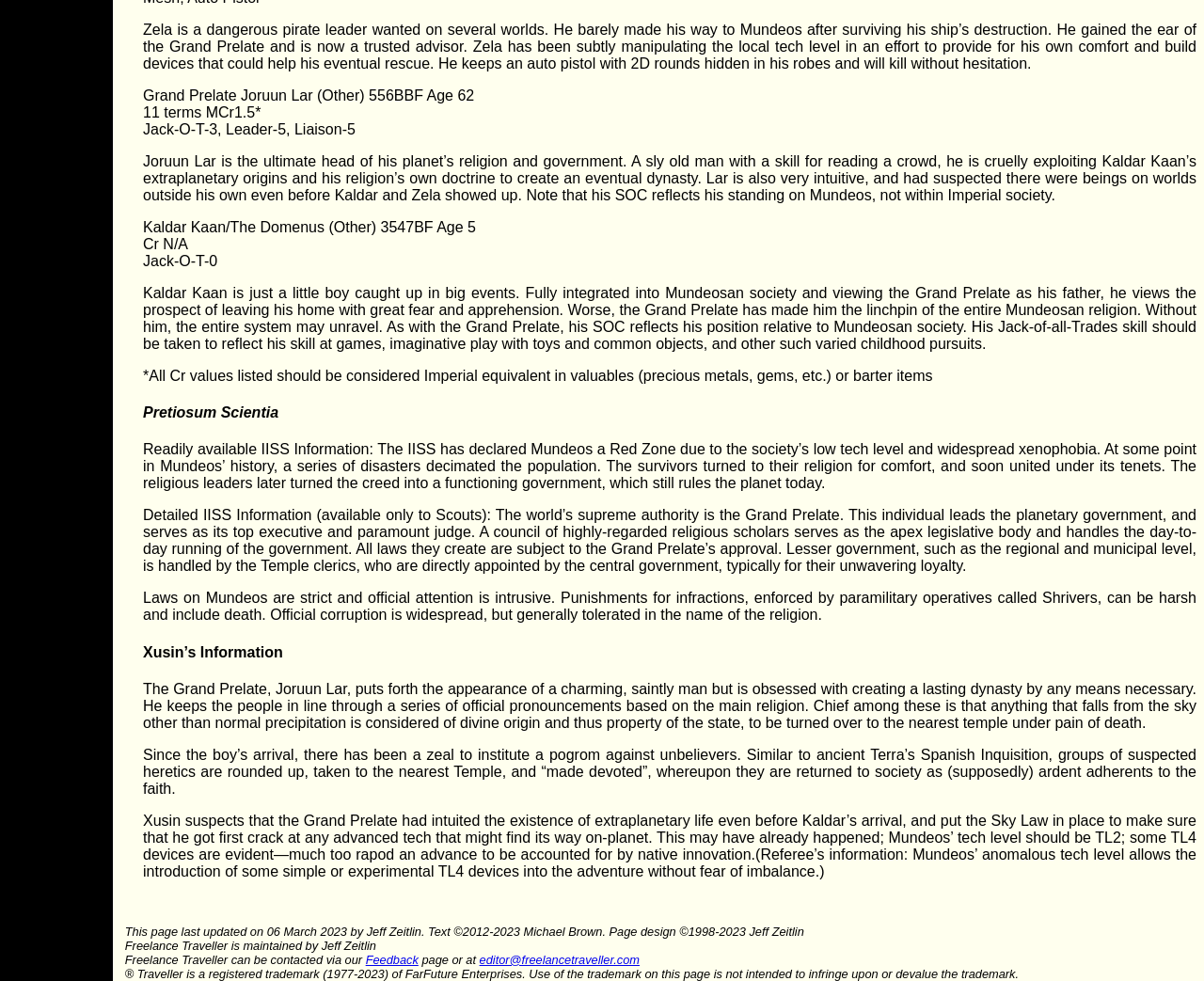What is the purpose of the Shrivers on Mundeos?
Give a thorough and detailed response to the question.

The text states 'Punishments for infractions, enforced by paramilitary operatives called Shrivers, can be harsh and include death', indicating that the Shrivers are responsible for enforcing laws on Mundeos.